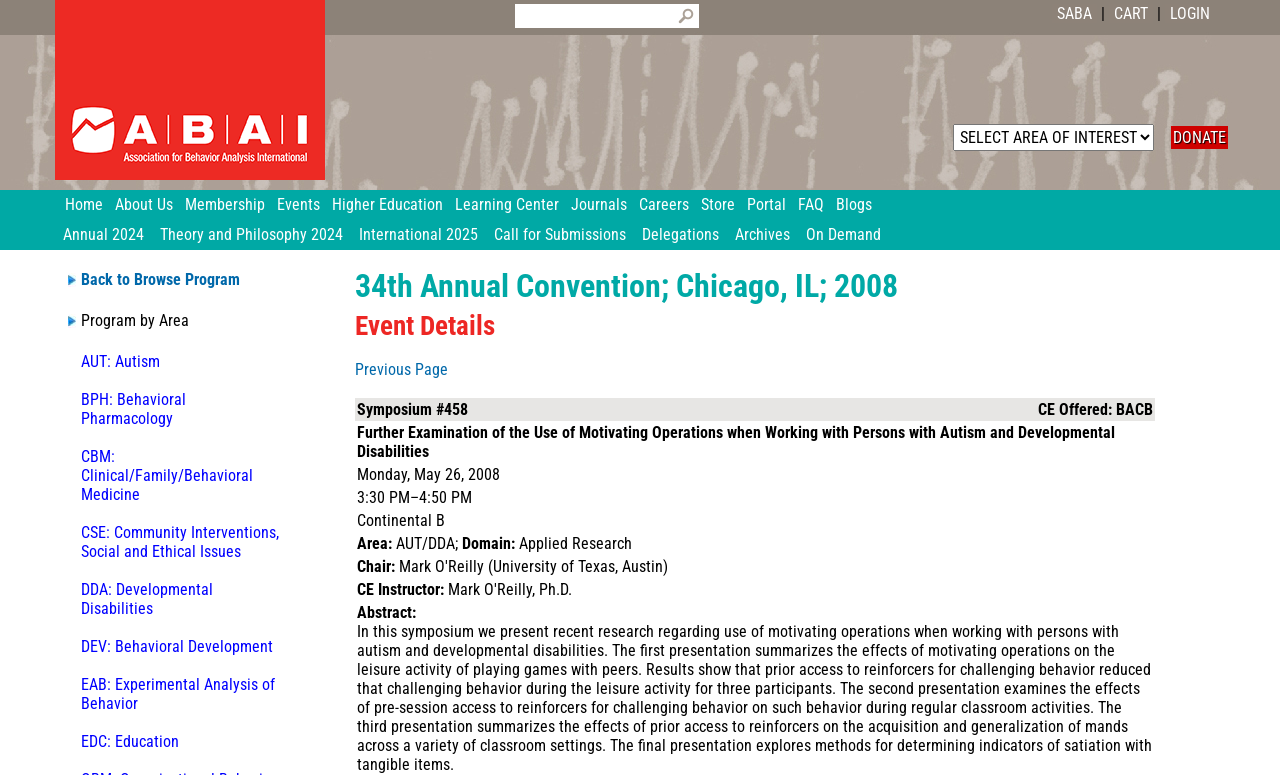Respond to the question below with a concise word or phrase:
What is the name of the organization?

Association for Behavior Analysis International